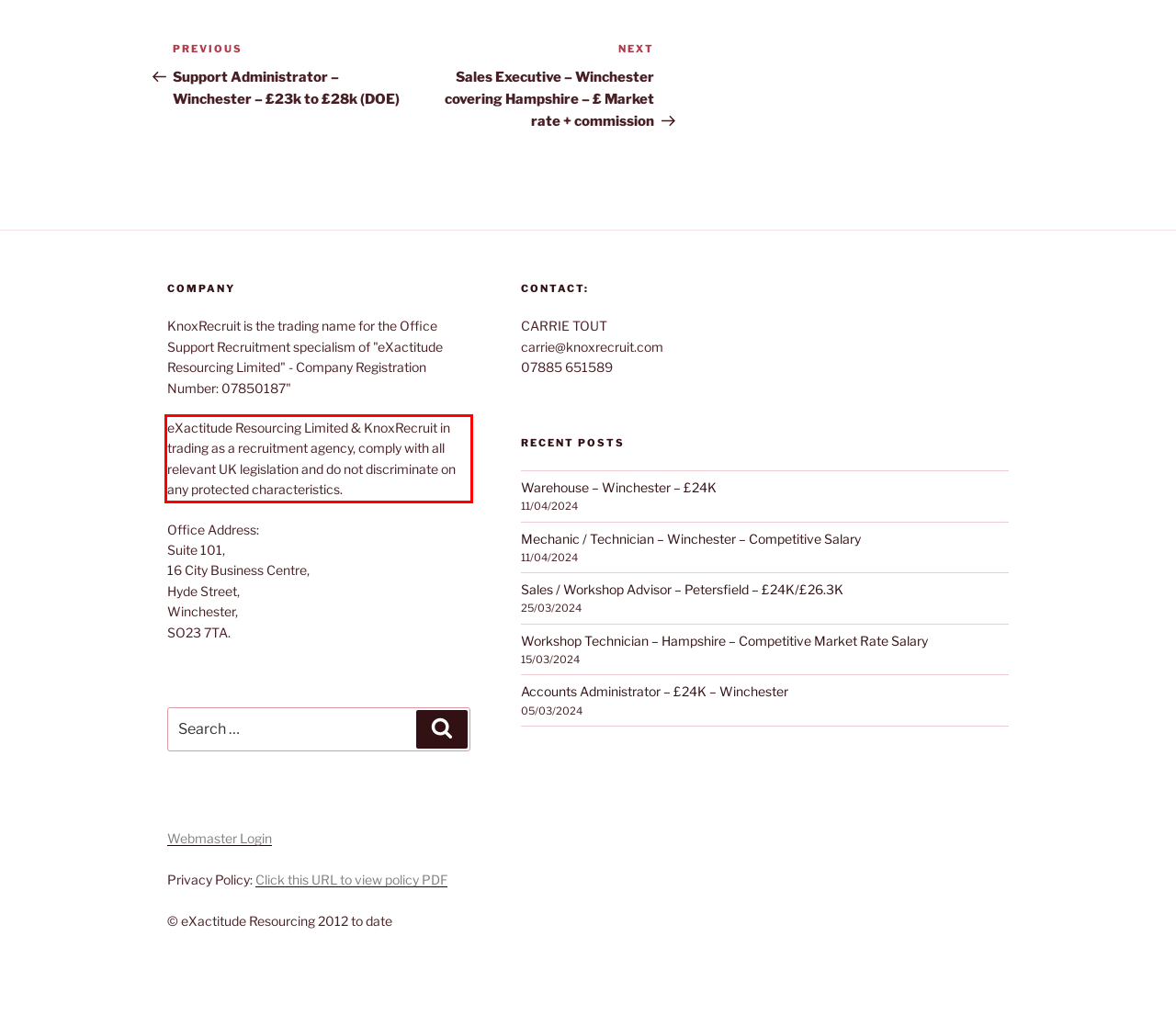The screenshot provided shows a webpage with a red bounding box. Apply OCR to the text within this red bounding box and provide the extracted content.

eXactitude Resourcing Limited & KnoxRecruit in trading as a recruitment agency, comply with all relevant UK legislation and do not discriminate on any protected characteristics.